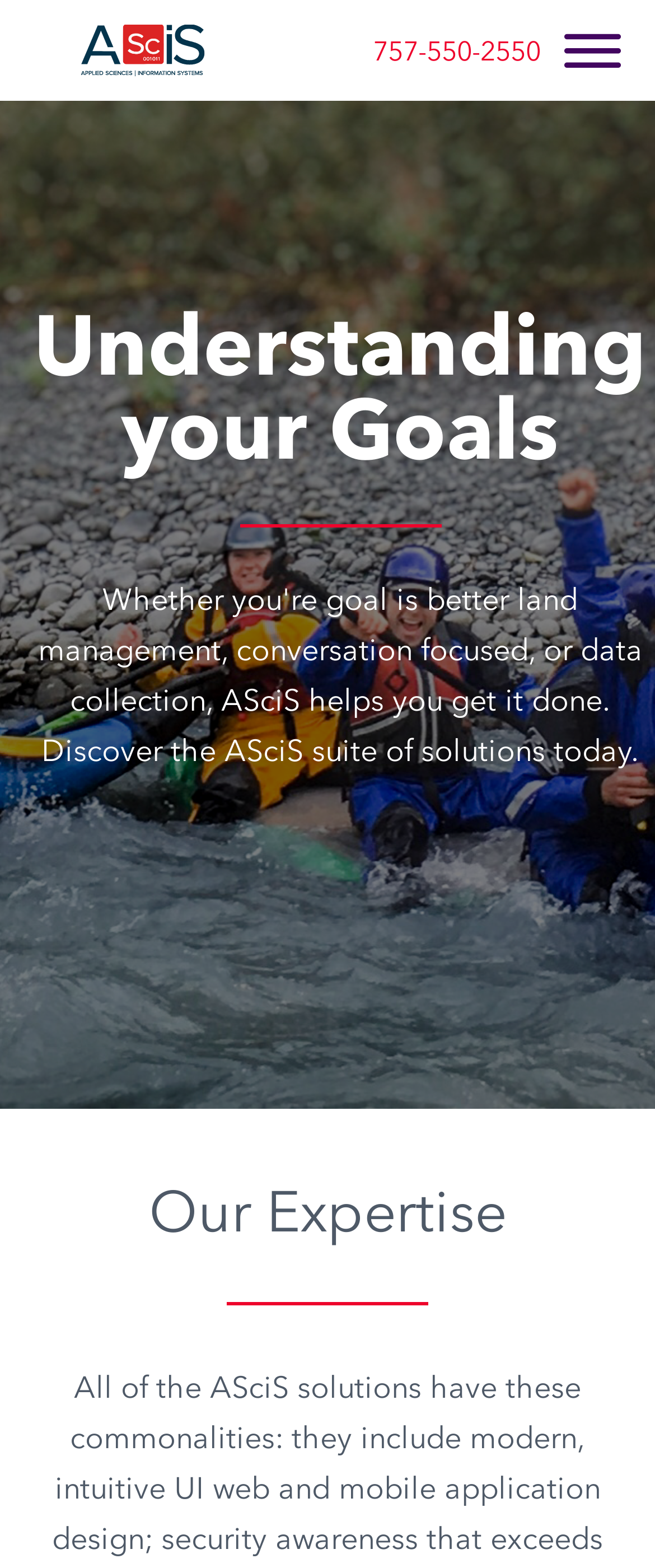What is the phone number on the top right? From the image, respond with a single word or brief phrase.

757-550-2550